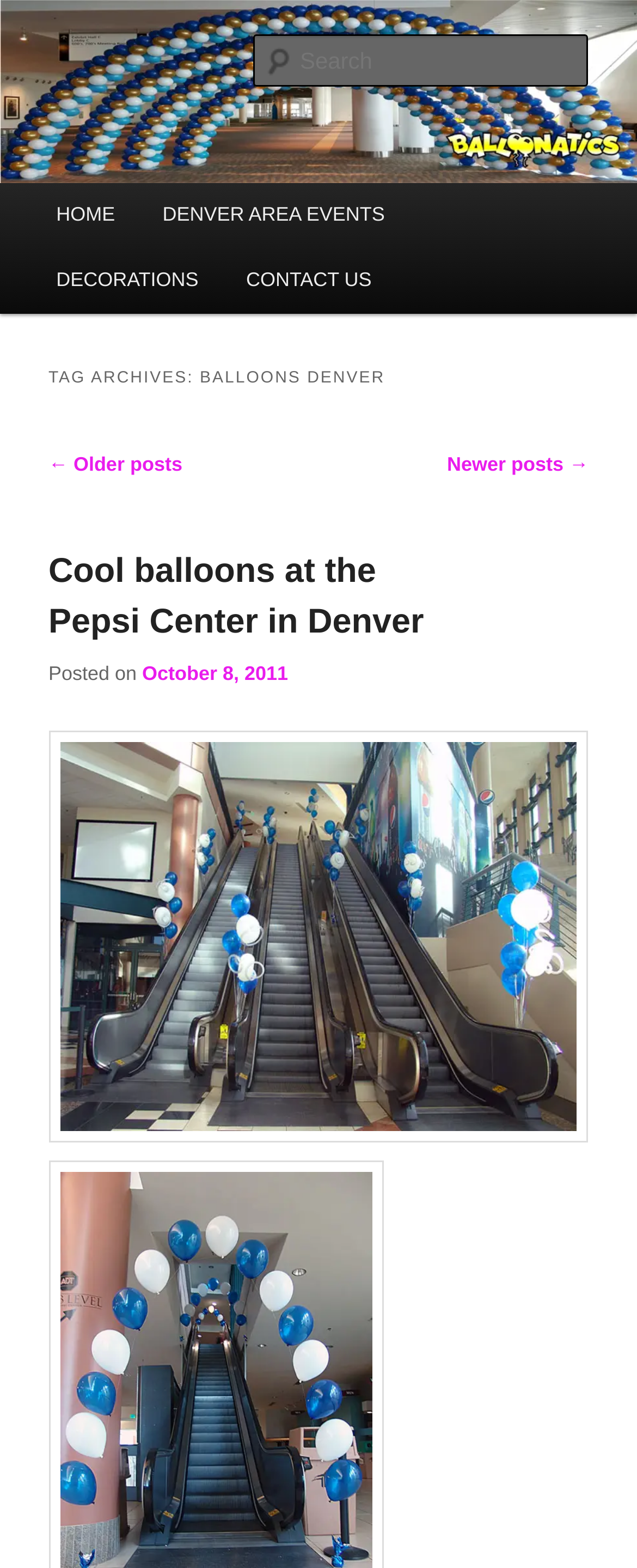Answer the following inquiry with a single word or phrase:
What is the date of the first post on the page?

October 8, 2011